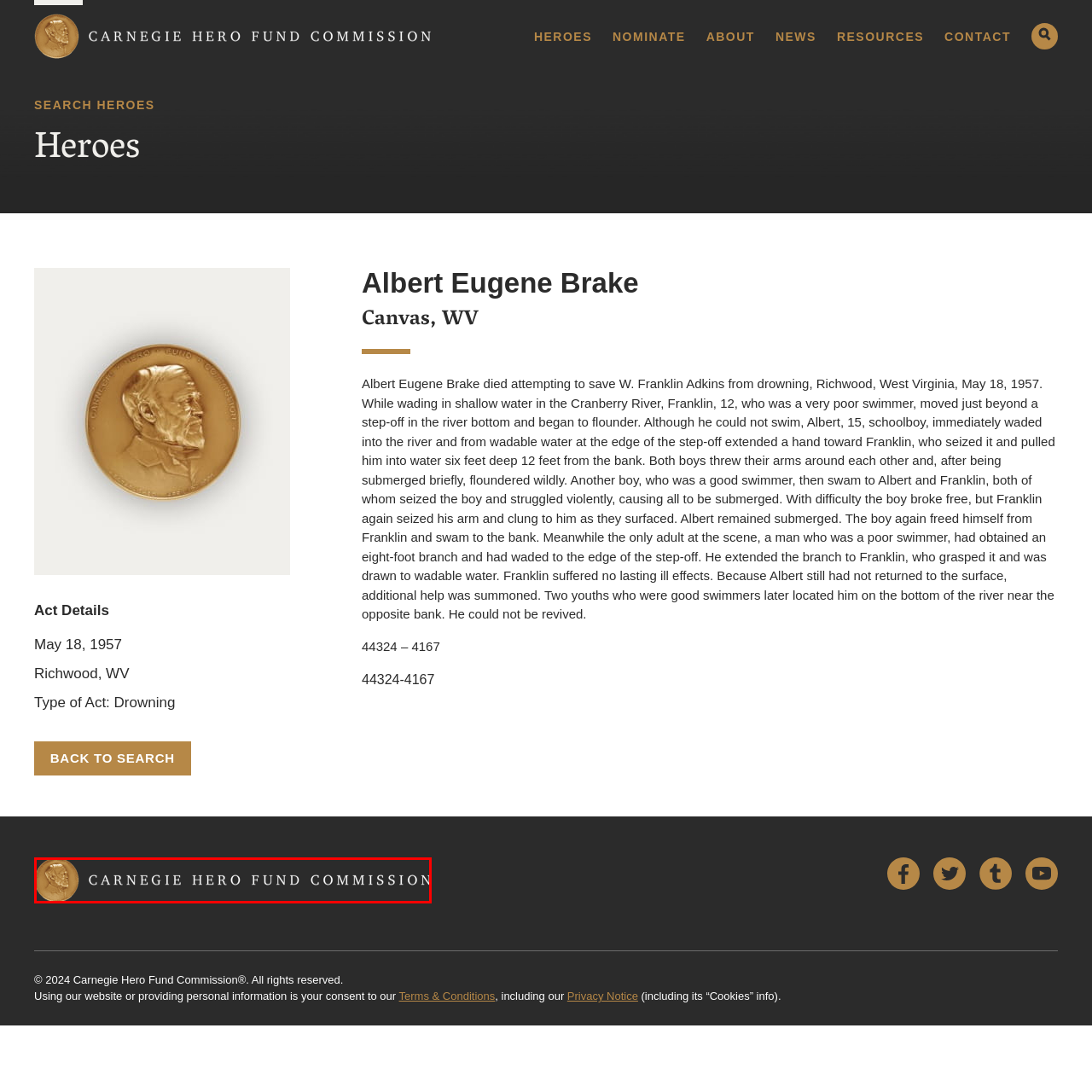What is the emblem an integral part of?
Examine the image outlined by the red bounding box and answer the question with as much detail as possible.

The emblem is an integral part of the Carnegie Hero Fund Commission's identity, representing its commitment to recognizing courageous actions that often go unnoticed, as mentioned in the caption.